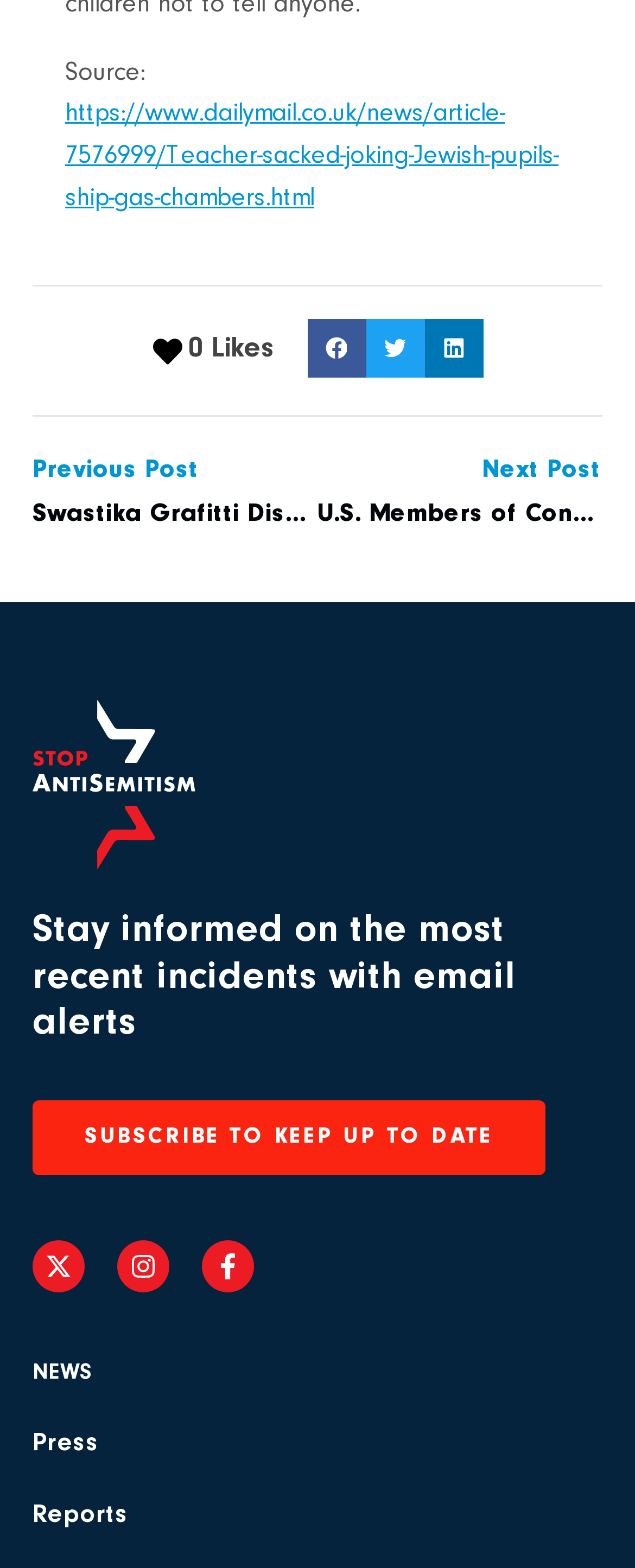Can you identify the bounding box coordinates of the clickable region needed to carry out this instruction: 'Read the next post'? The coordinates should be four float numbers within the range of 0 to 1, stated as [left, top, right, bottom].

[0.499, 0.287, 0.946, 0.343]